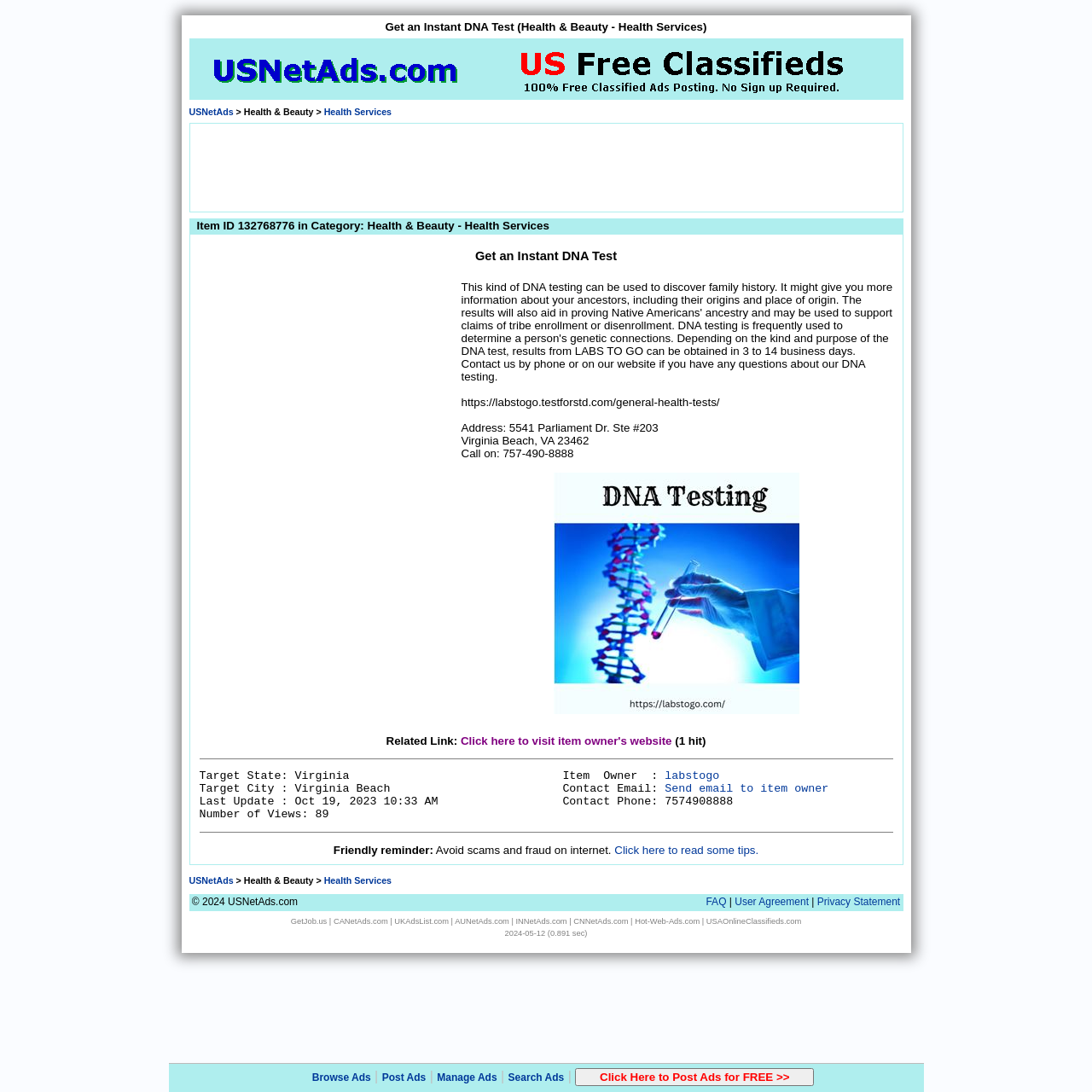Identify the bounding box coordinates of the area you need to click to perform the following instruction: "Contact item owner by phone".

[0.515, 0.728, 0.671, 0.74]